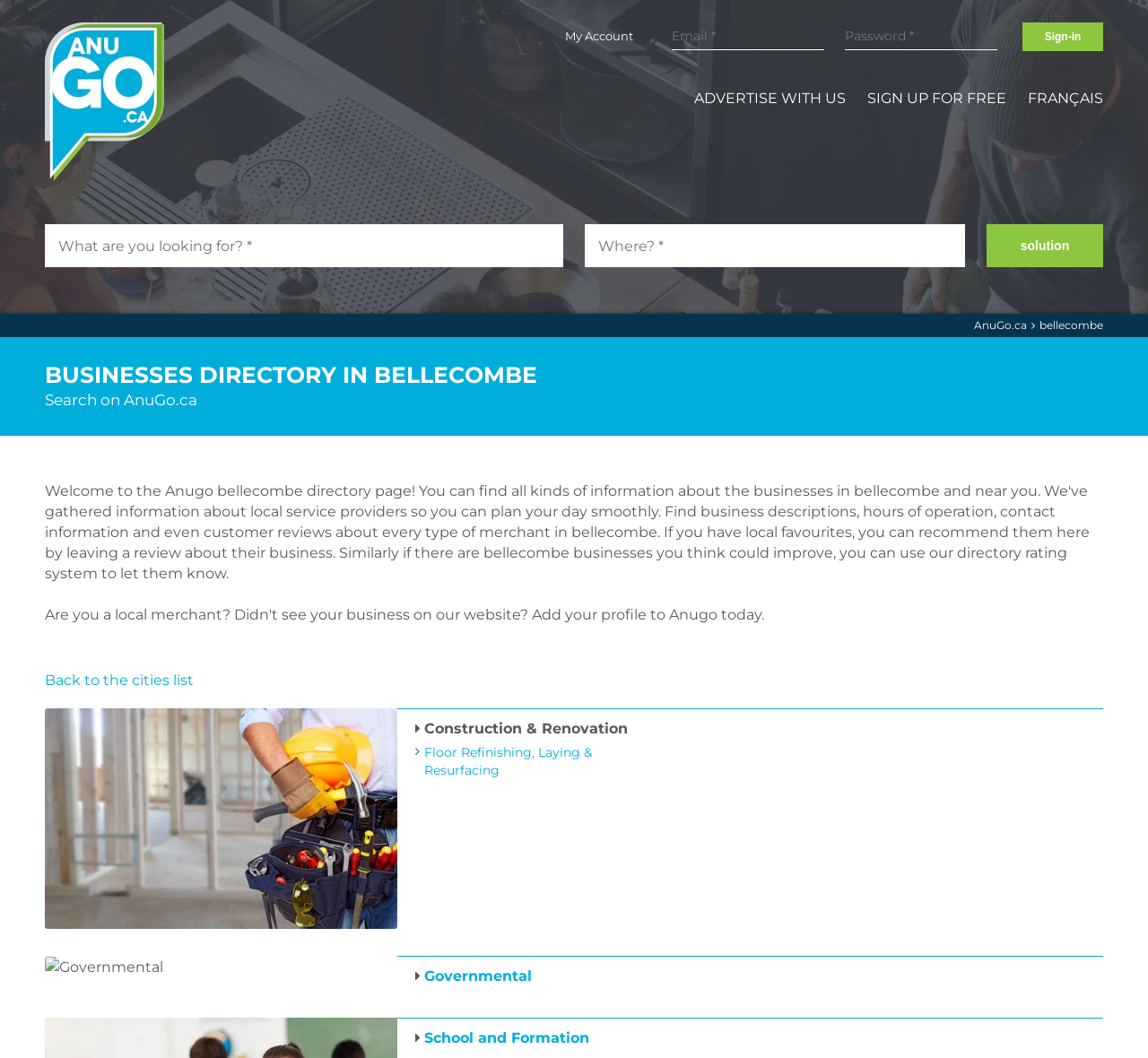What type of directory is this webpage?
Using the image, respond with a single word or phrase.

Businesses directory